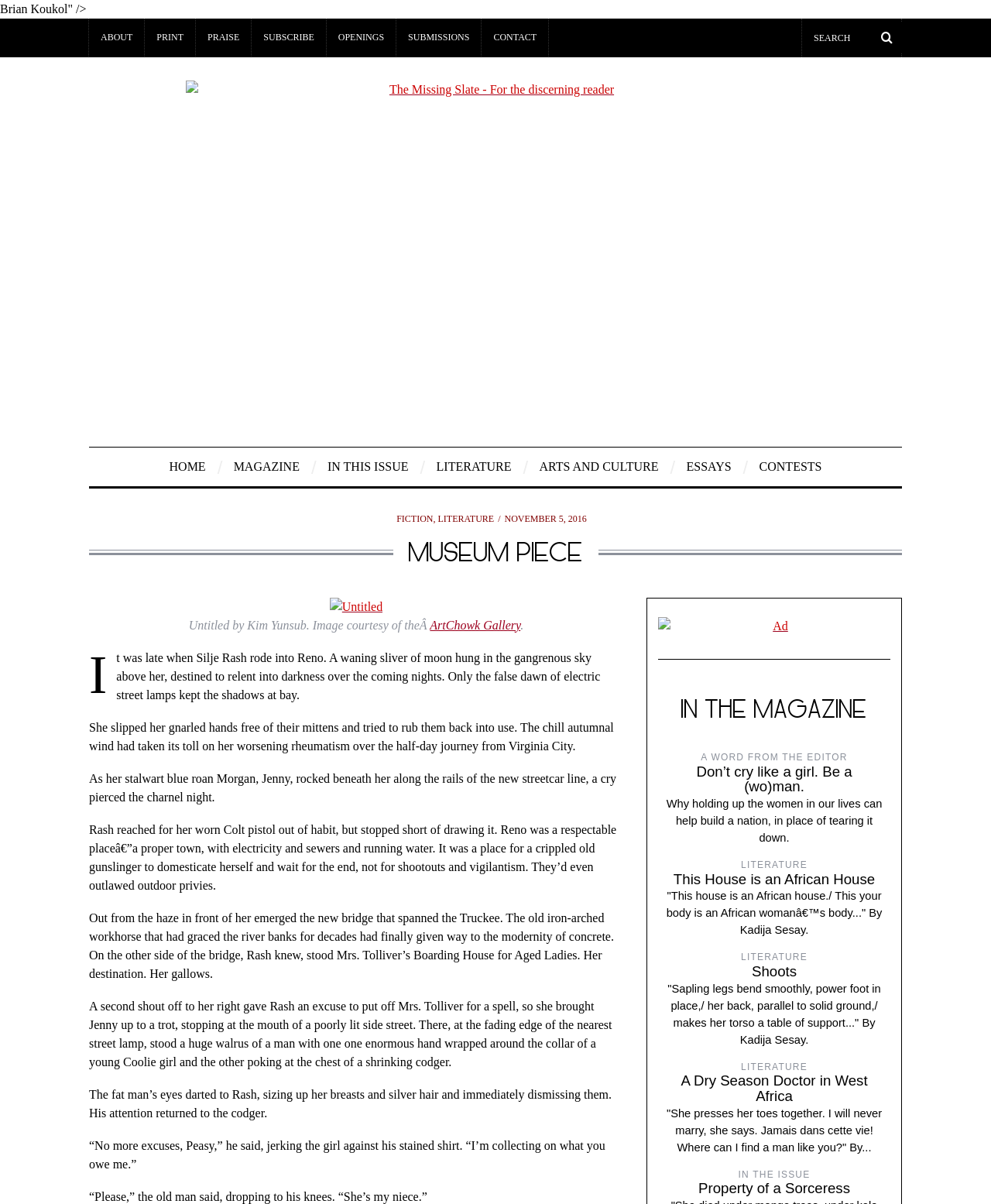Who is the author of the story?
Refer to the image and give a detailed response to the question.

The author's name can be found at the top of the webpage, above the title of the story, indicating that Brian Koukol is the author of the story.